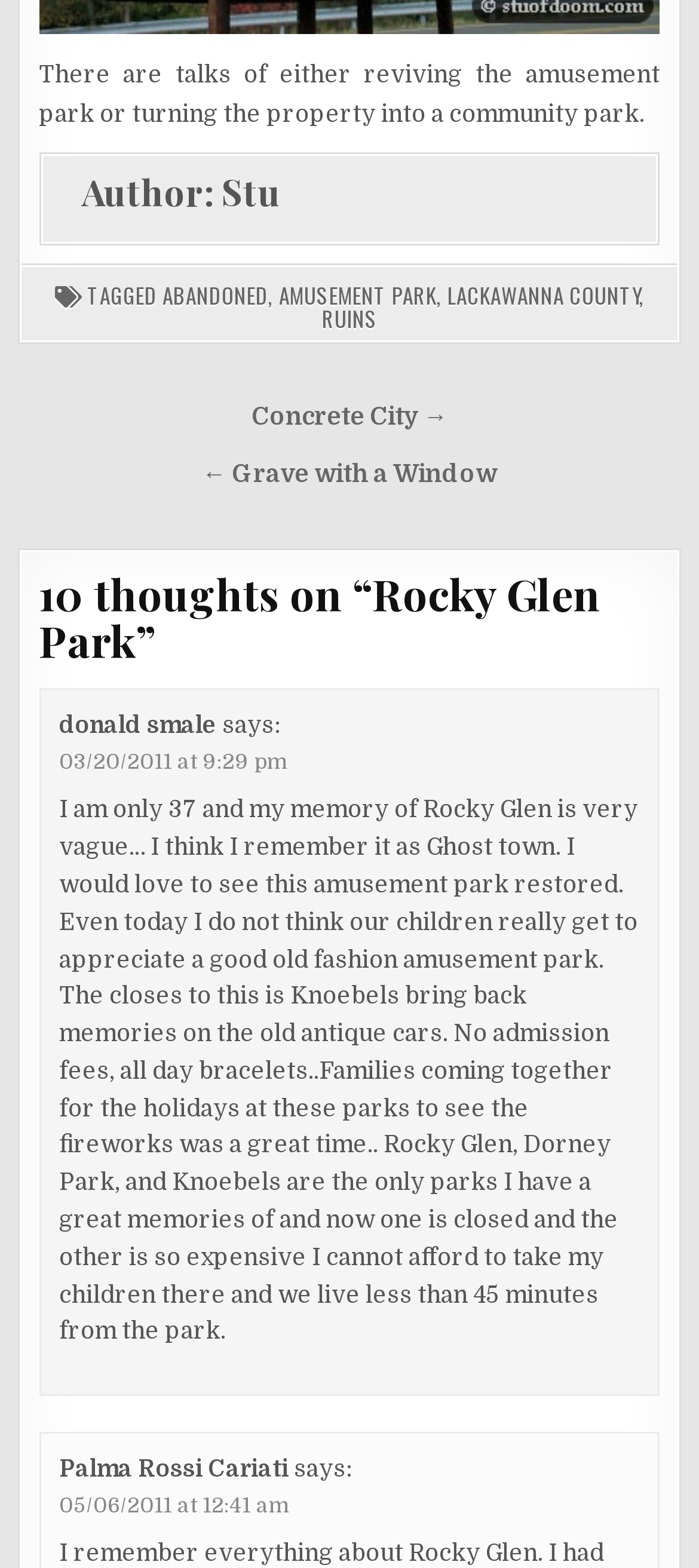Using the description: "Amusement Park", identify the bounding box of the corresponding UI element in the screenshot.

[0.399, 0.178, 0.624, 0.198]